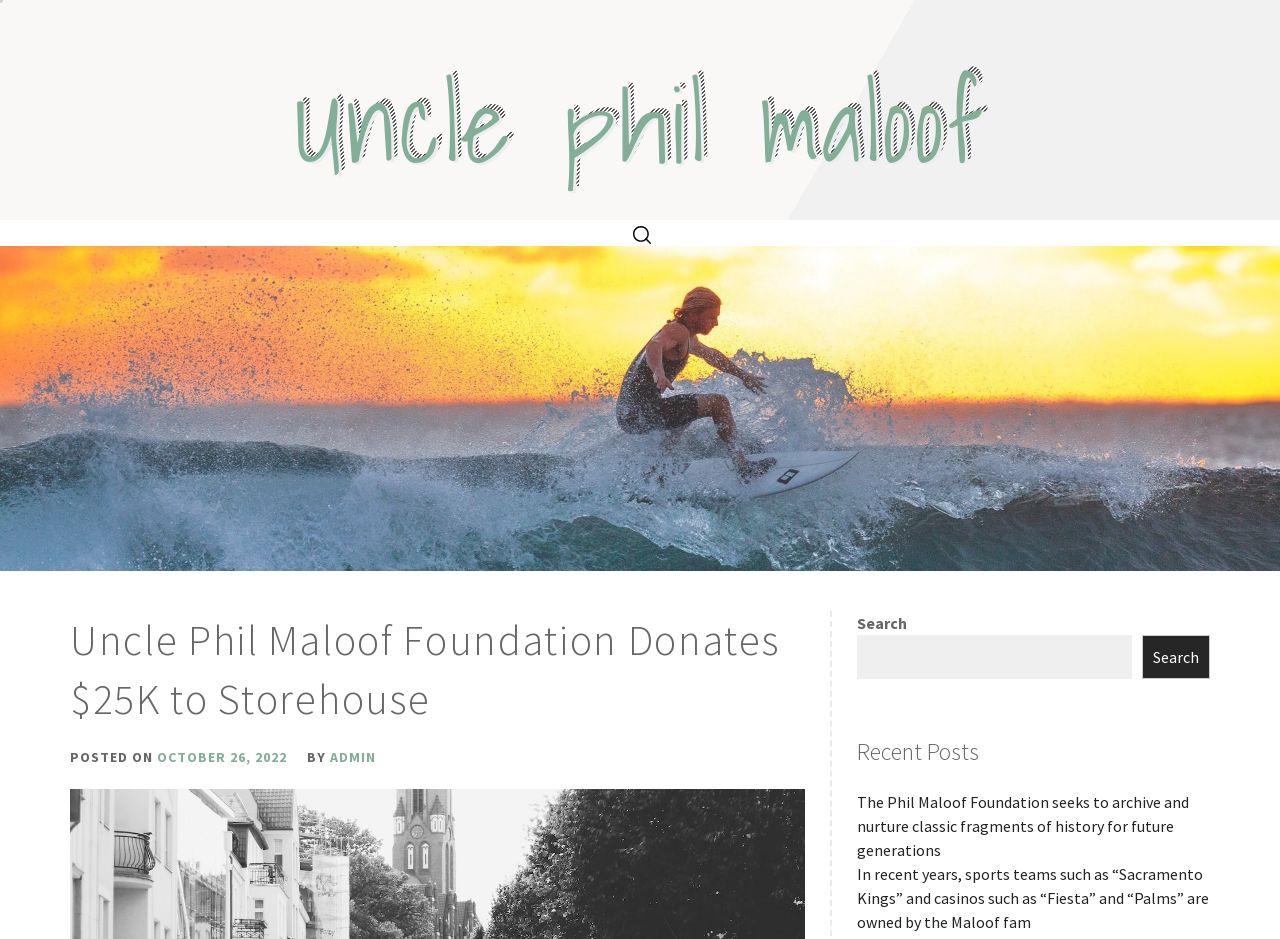With reference to the image, please provide a detailed answer to the following question: What is the amount donated to Storehouse?

I found the answer by looking at the header section of the webpage, where it says 'Uncle Phil Maloof Foundation Donates $25K to Storehouse'. This suggests that the amount donated is $25,000.